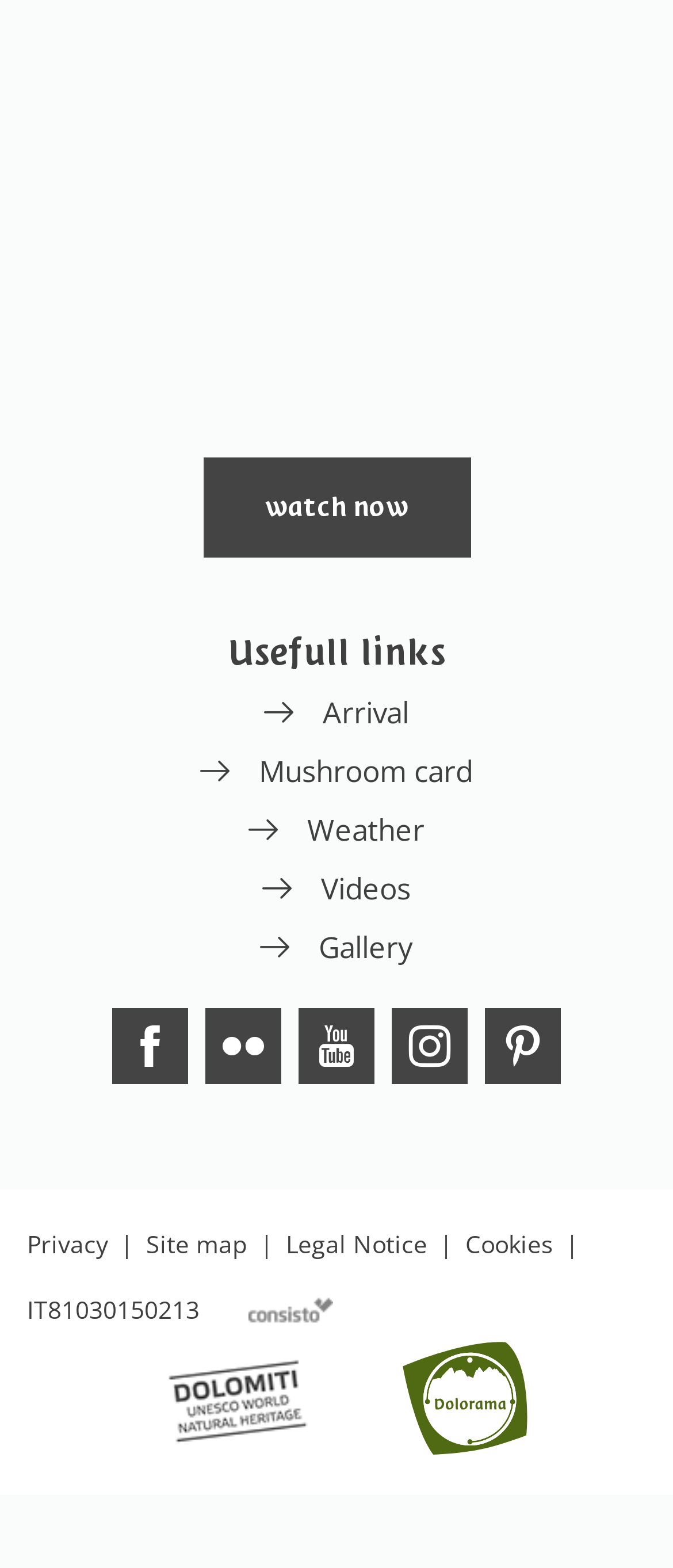What is the last link in the section with 'Arrival', 'Mushroom card', 'Weather', 'Videos', and 'Gallery'?
Look at the image and provide a short answer using one word or a phrase.

Gallery